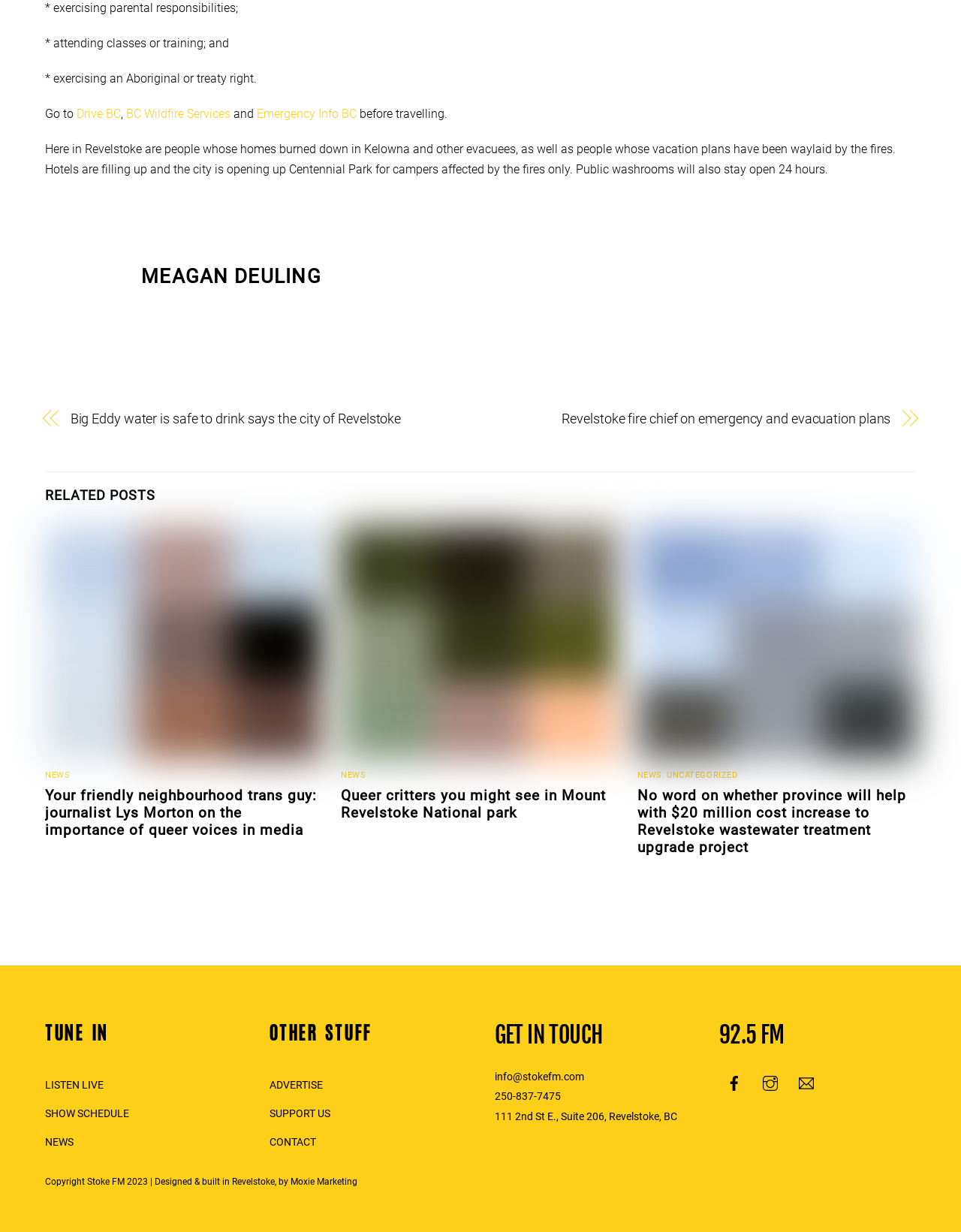Please find the bounding box coordinates of the section that needs to be clicked to achieve this instruction: "Read 'Your friendly neighbourhood trans guy: journalist Lys Morton on the importance of queer voices in media'".

[0.047, 0.639, 0.33, 0.681]